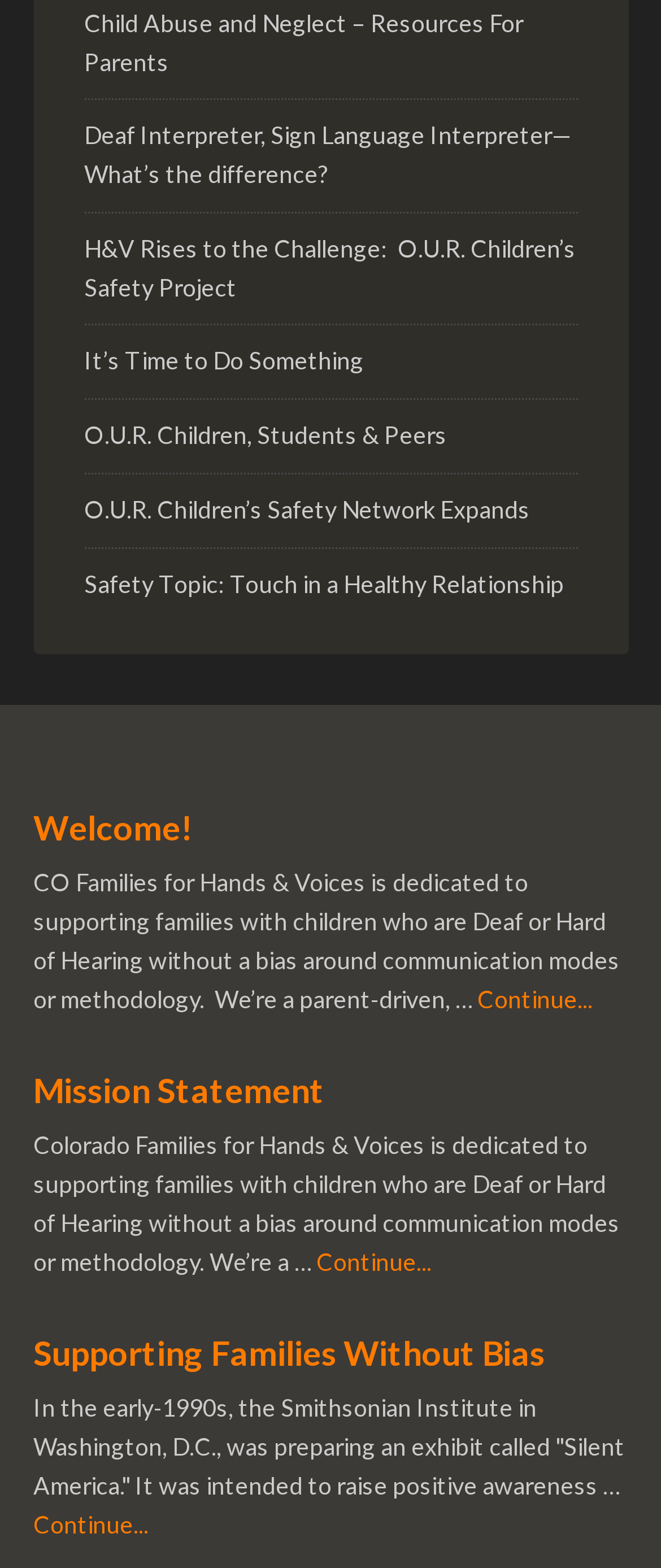What is the organization's mission?
Using the visual information, reply with a single word or short phrase.

Supporting families with Deaf or Hard of Hearing children